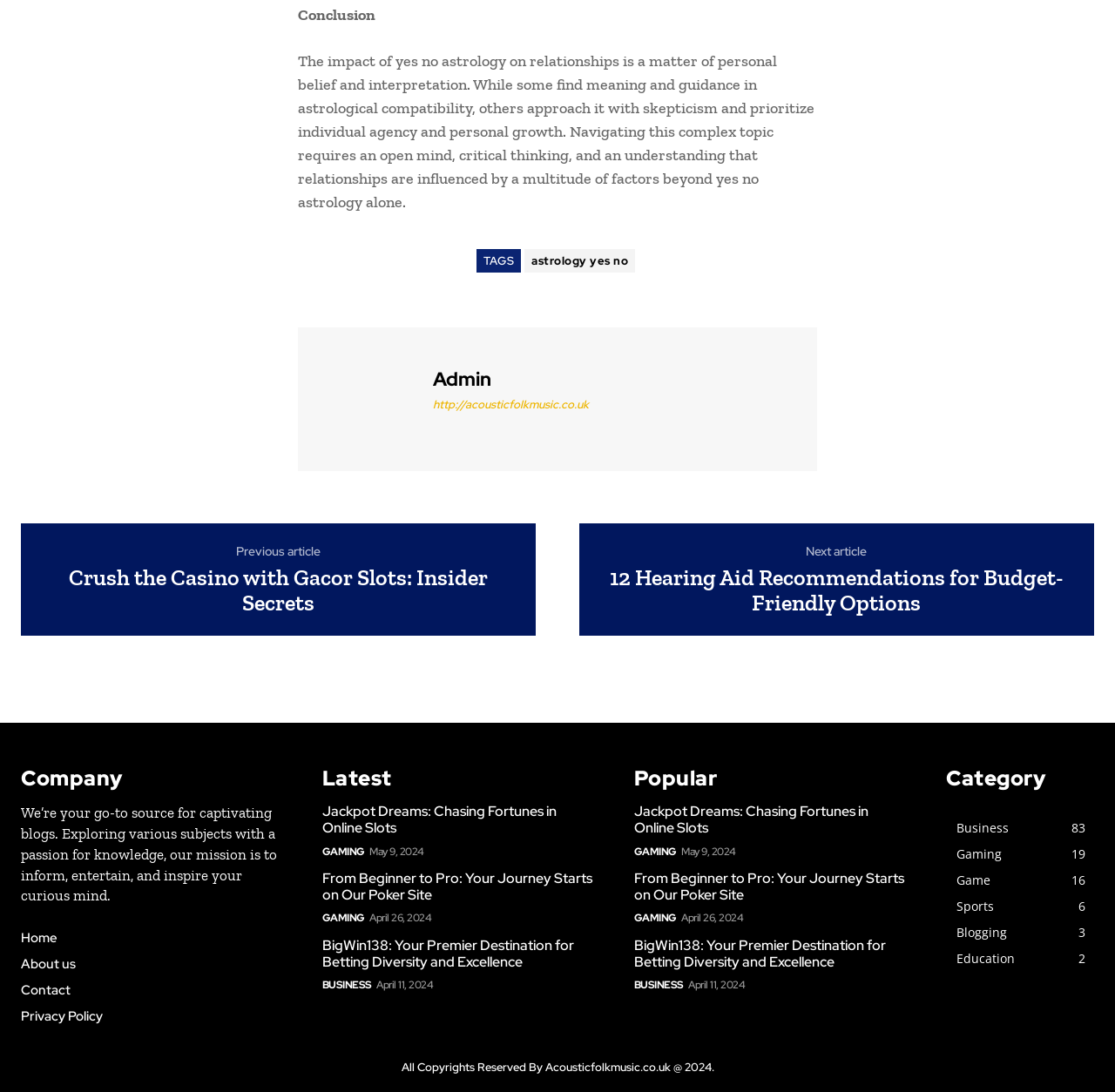Answer the following query concisely with a single word or phrase:
What is the copyright information at the bottom of the webpage?

All Copyrights Reserved By Acousticfolkmusic.co.uk @ 2024